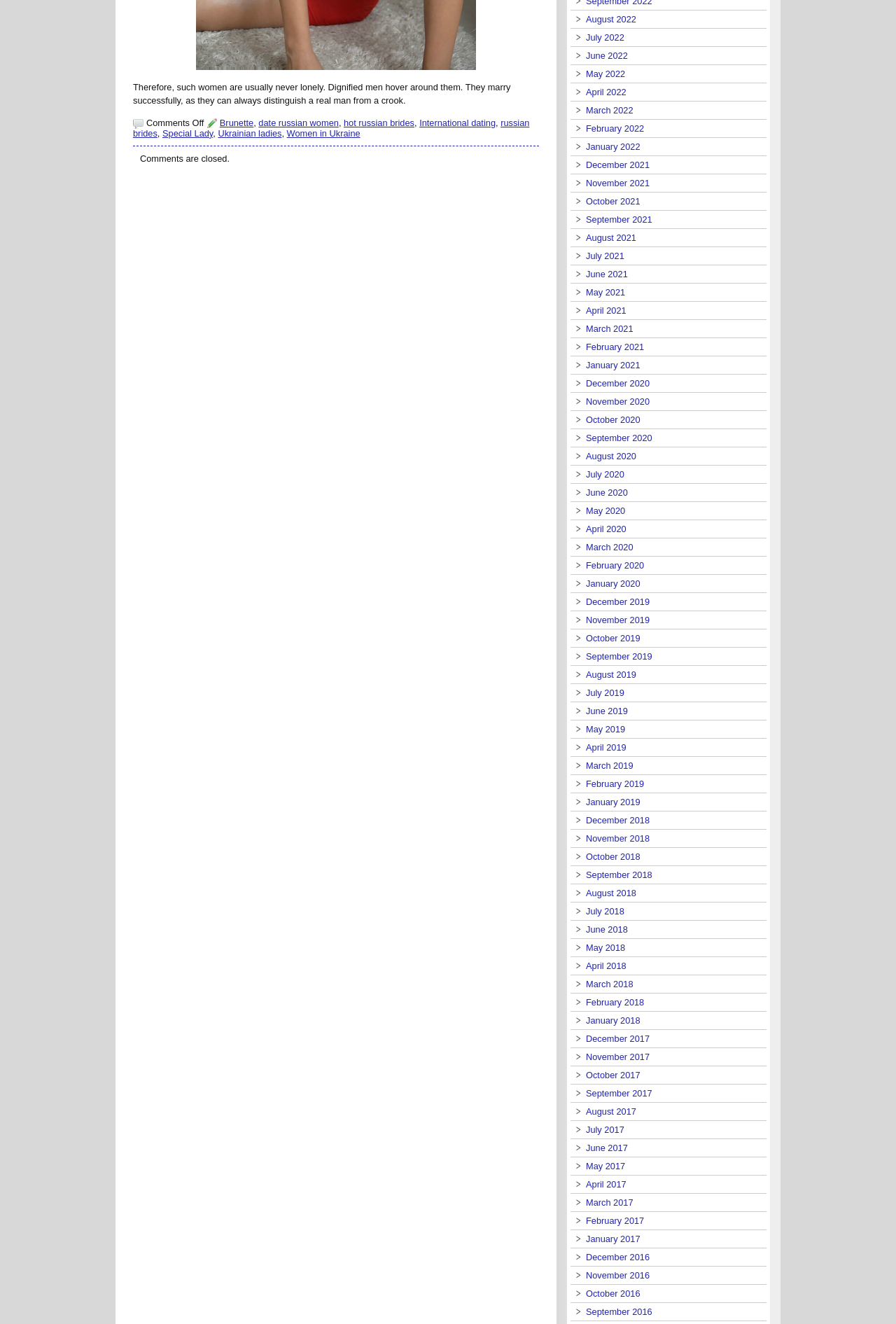How many list markers are there in the webpage?
Look at the image and provide a short answer using one word or a phrase.

24